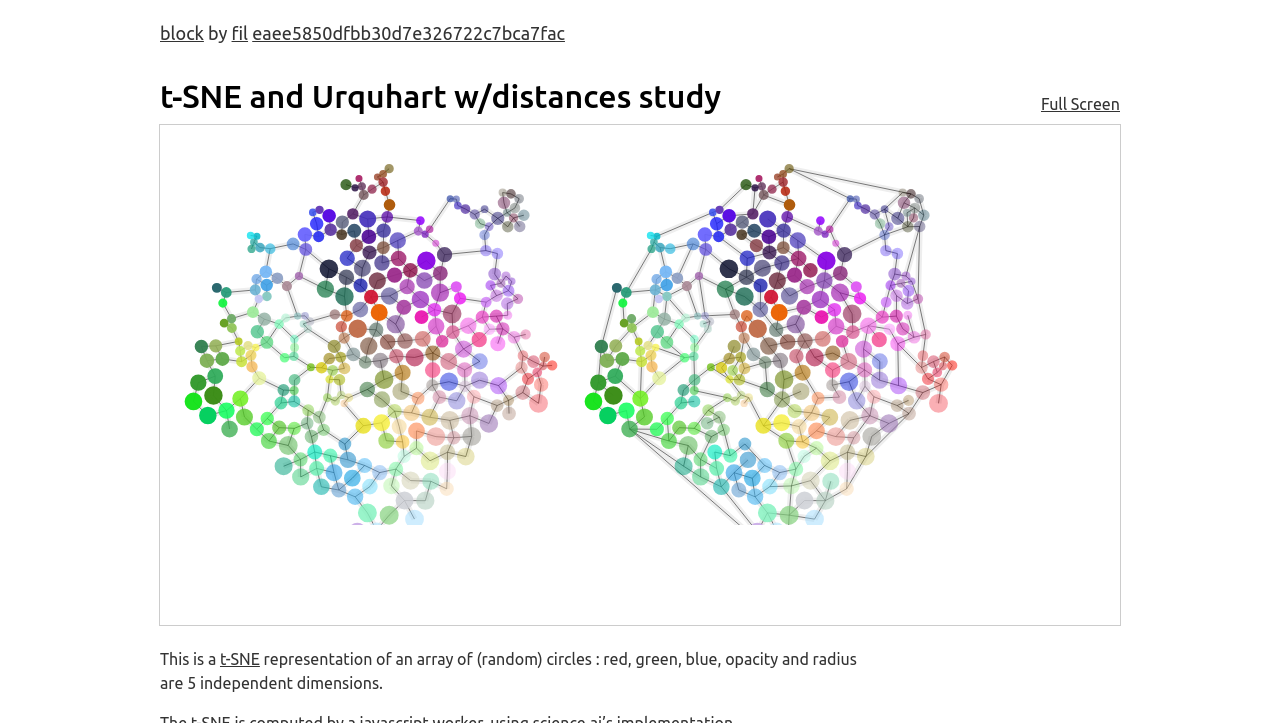From the image, can you give a detailed response to the question below:
What is the study about?

Based on the heading 't-SNE and Urquhart w/distances study', it can be inferred that the study is about t-SNE and Urquhart w/distances.